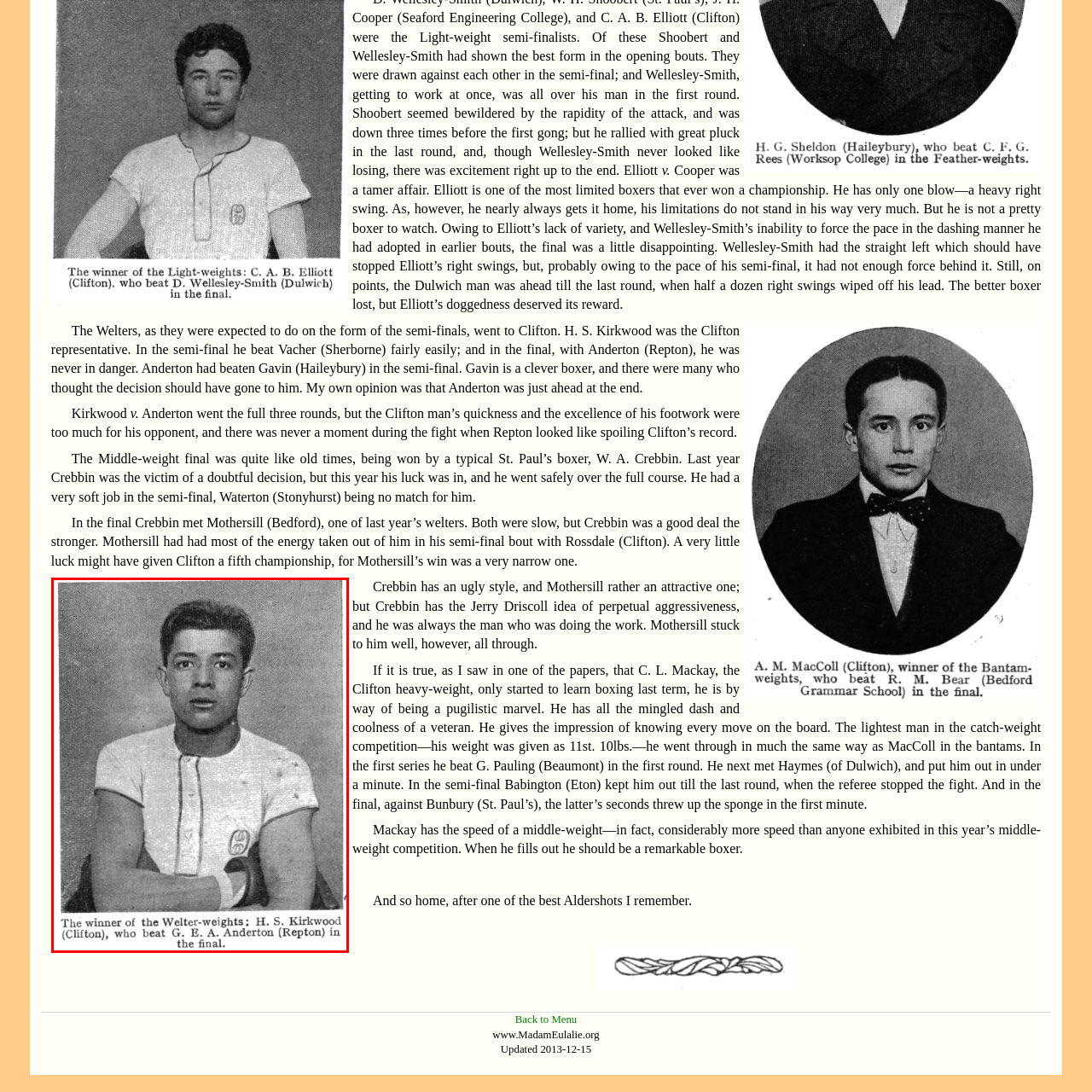What is the significance of the backdrop in the image?
Examine the image within the red bounding box and provide a comprehensive answer to the question.

The caption suggests that the backdrop and presentation of the image are meant to highlight the significance of H. S. Kirkwood's achievement in the boxing community, specifically his victory in the final match.